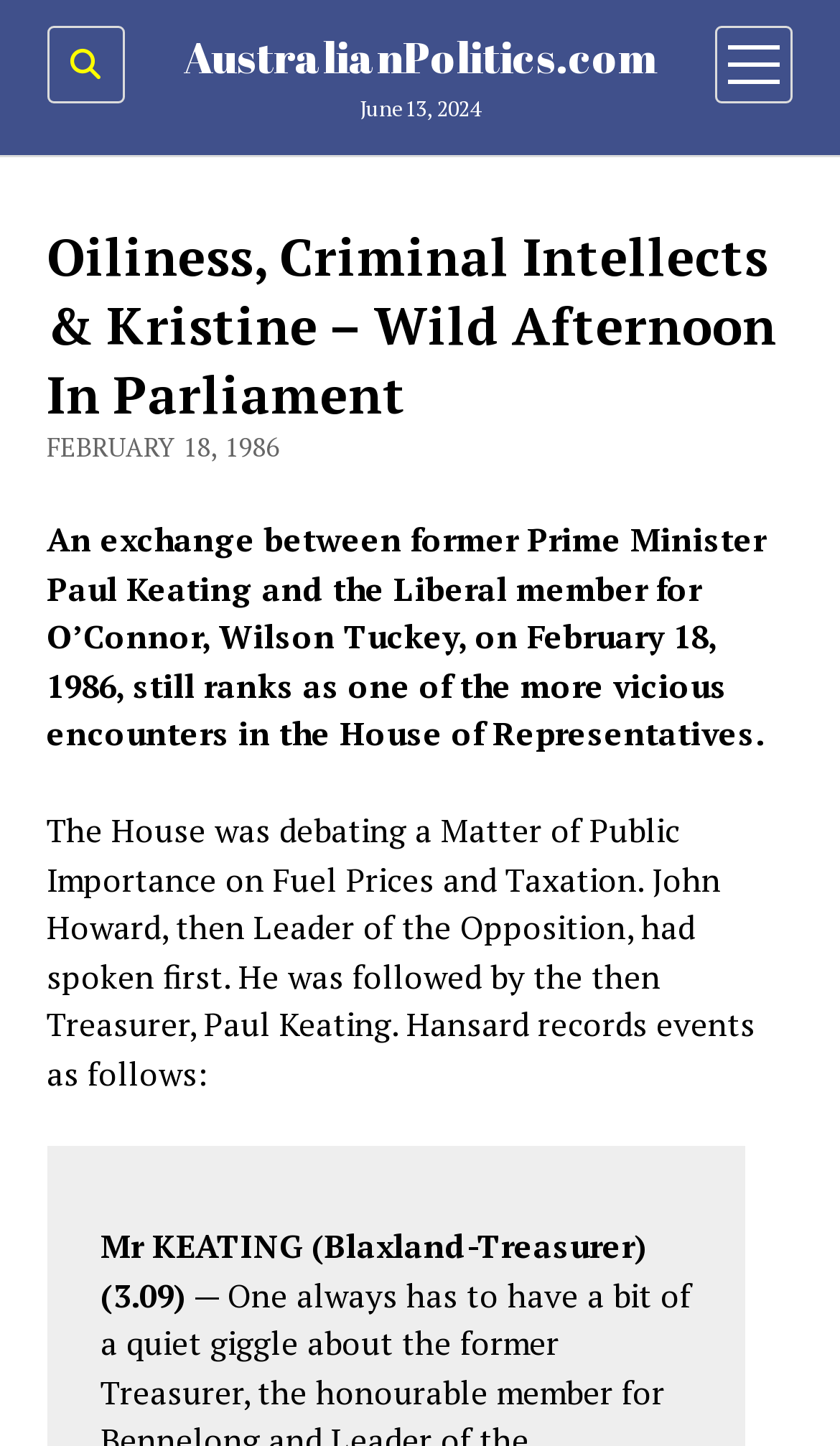Answer this question in one word or a short phrase: Who was the Leader of the Opposition in 1986?

John Howard